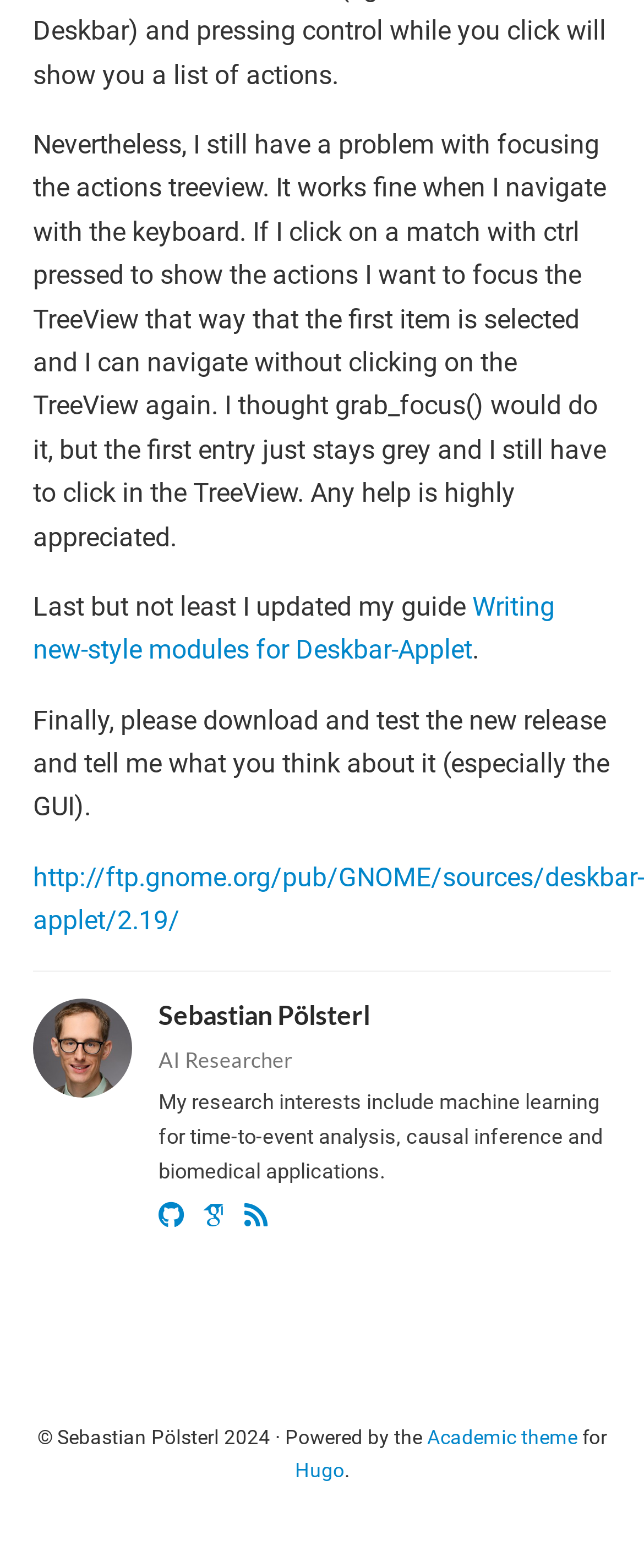What is the author's name?
Answer with a single word or phrase by referring to the visual content.

Sebastian Pölsterl